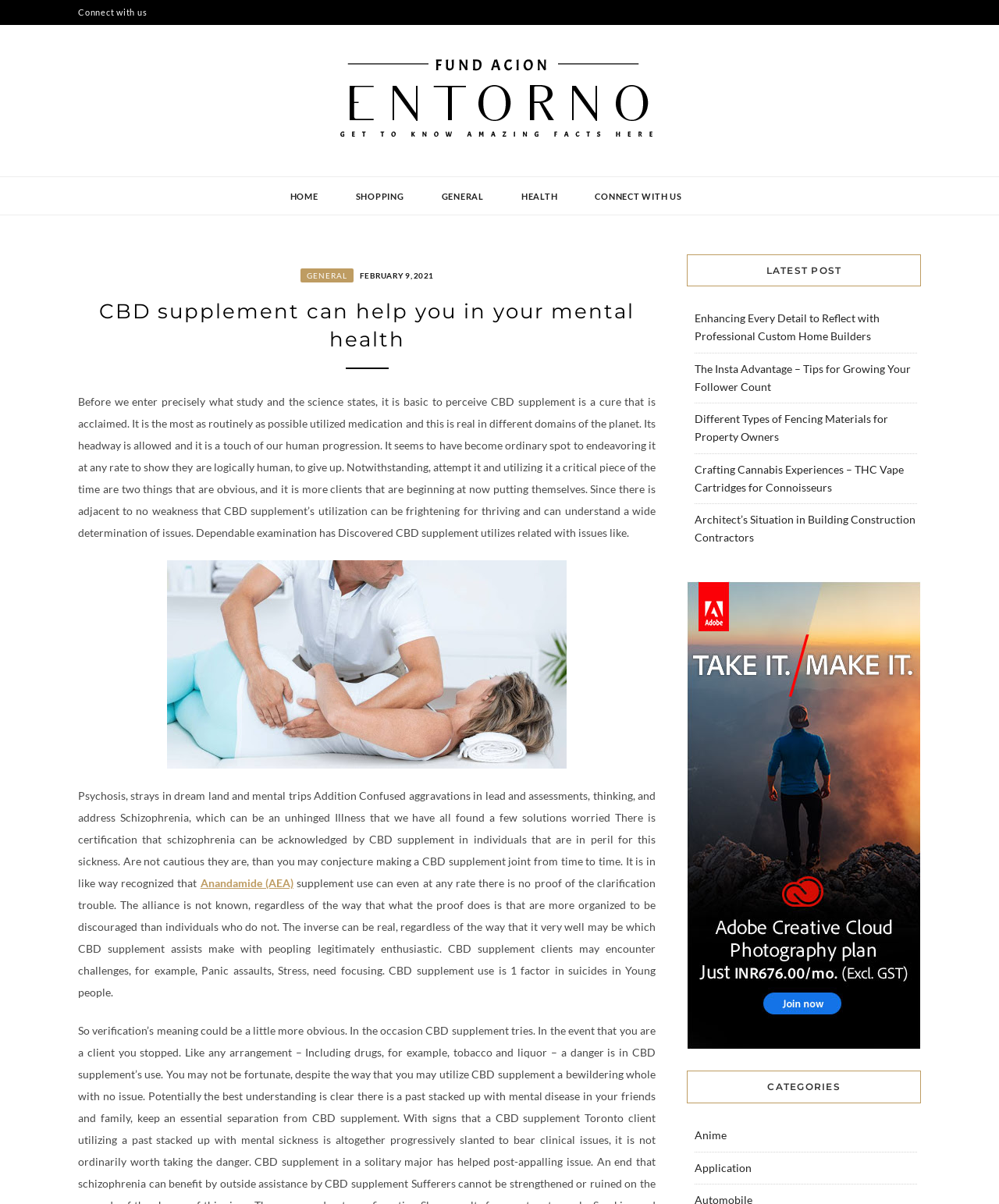Pinpoint the bounding box coordinates of the clickable element needed to complete the instruction: "Click on 'HEALTH'". The coordinates should be provided as four float numbers between 0 and 1: [left, top, right, bottom].

[0.518, 0.147, 0.562, 0.179]